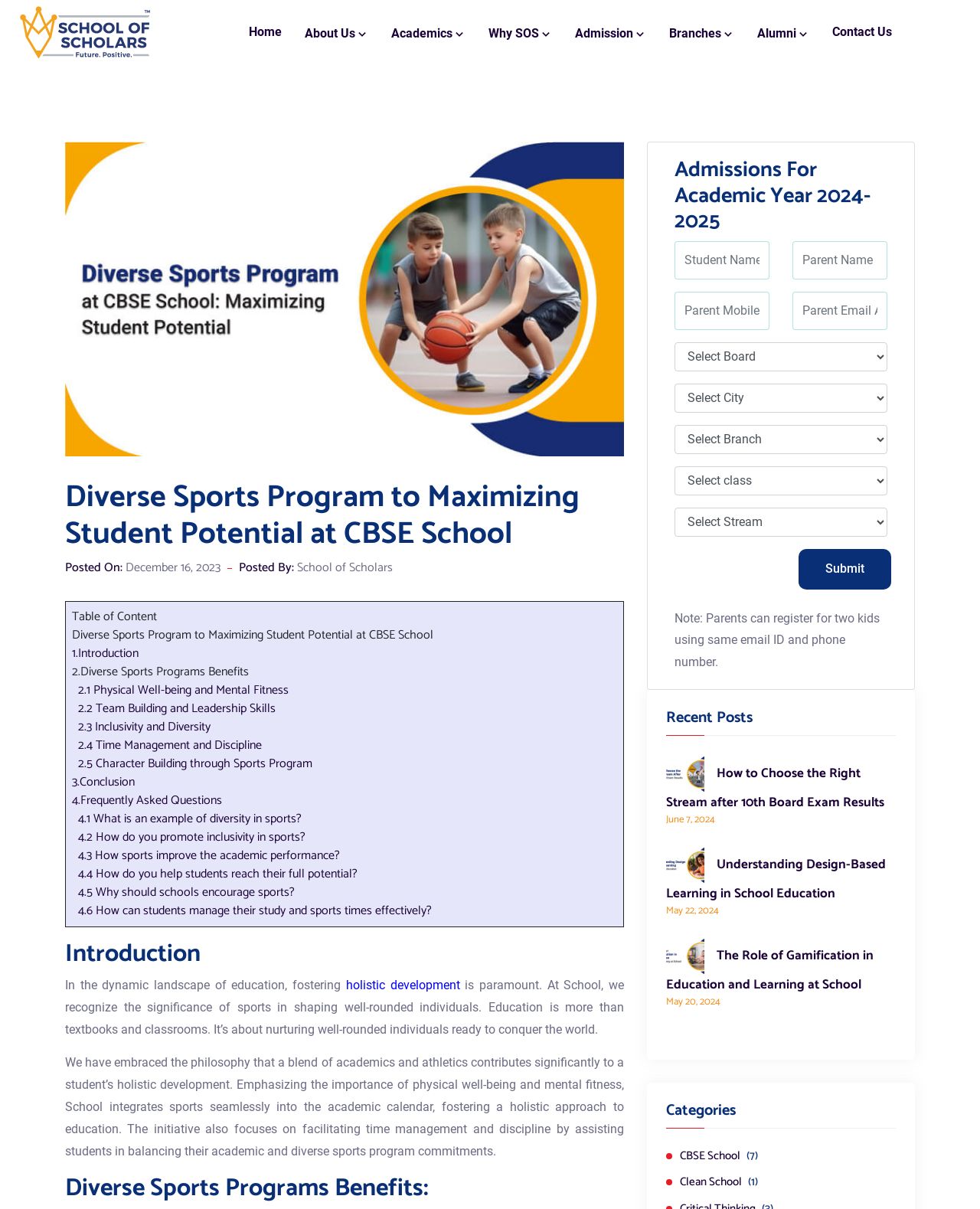What is the contact form for?
Using the image, elaborate on the answer with as much detail as possible.

The contact form is located below the 'Admissions For Academic Year 2024-2025' heading, and it is for parents to register their children for admission to the school.